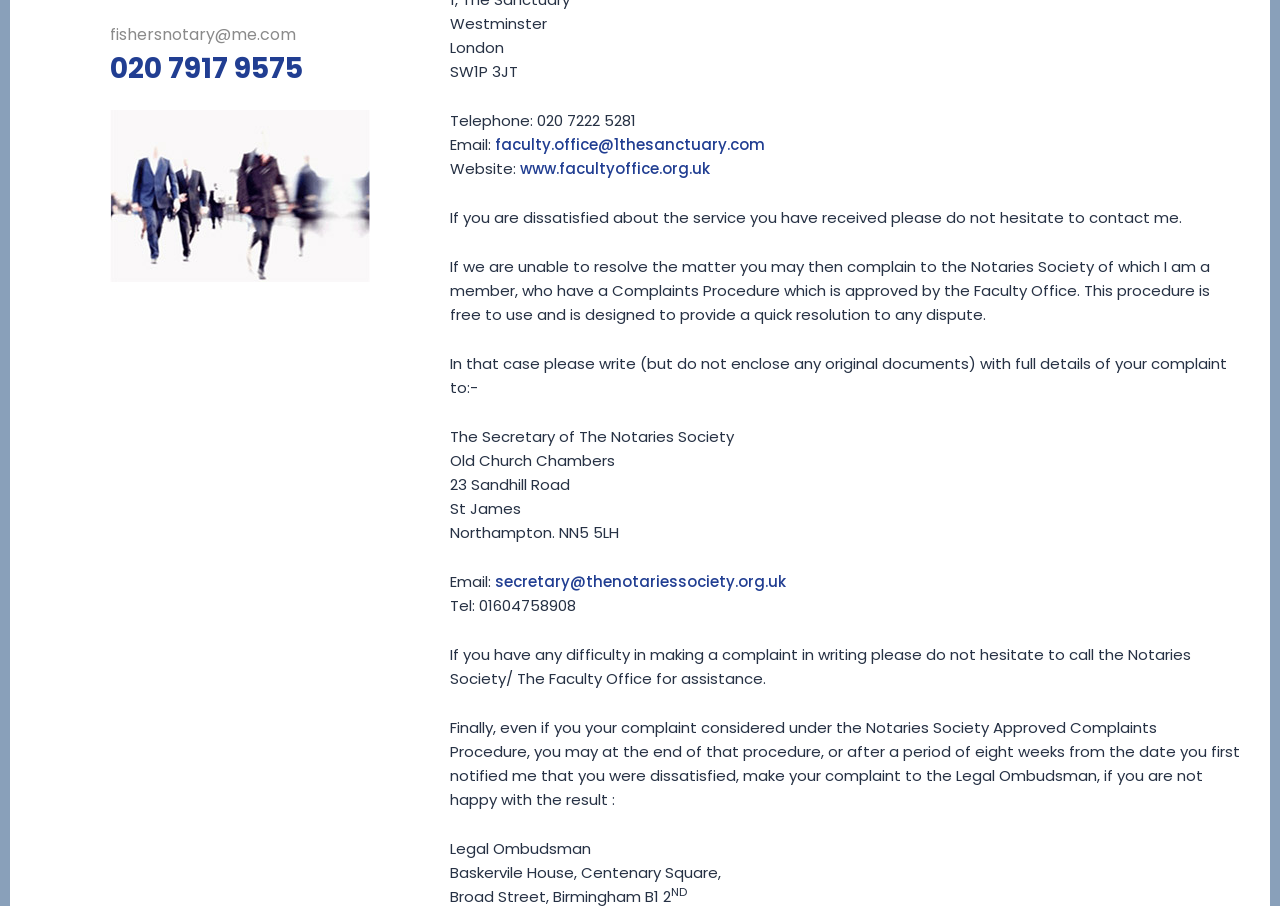Find and provide the bounding box coordinates for the UI element described with: "fishersnotary@me.com".

[0.086, 0.025, 0.231, 0.063]